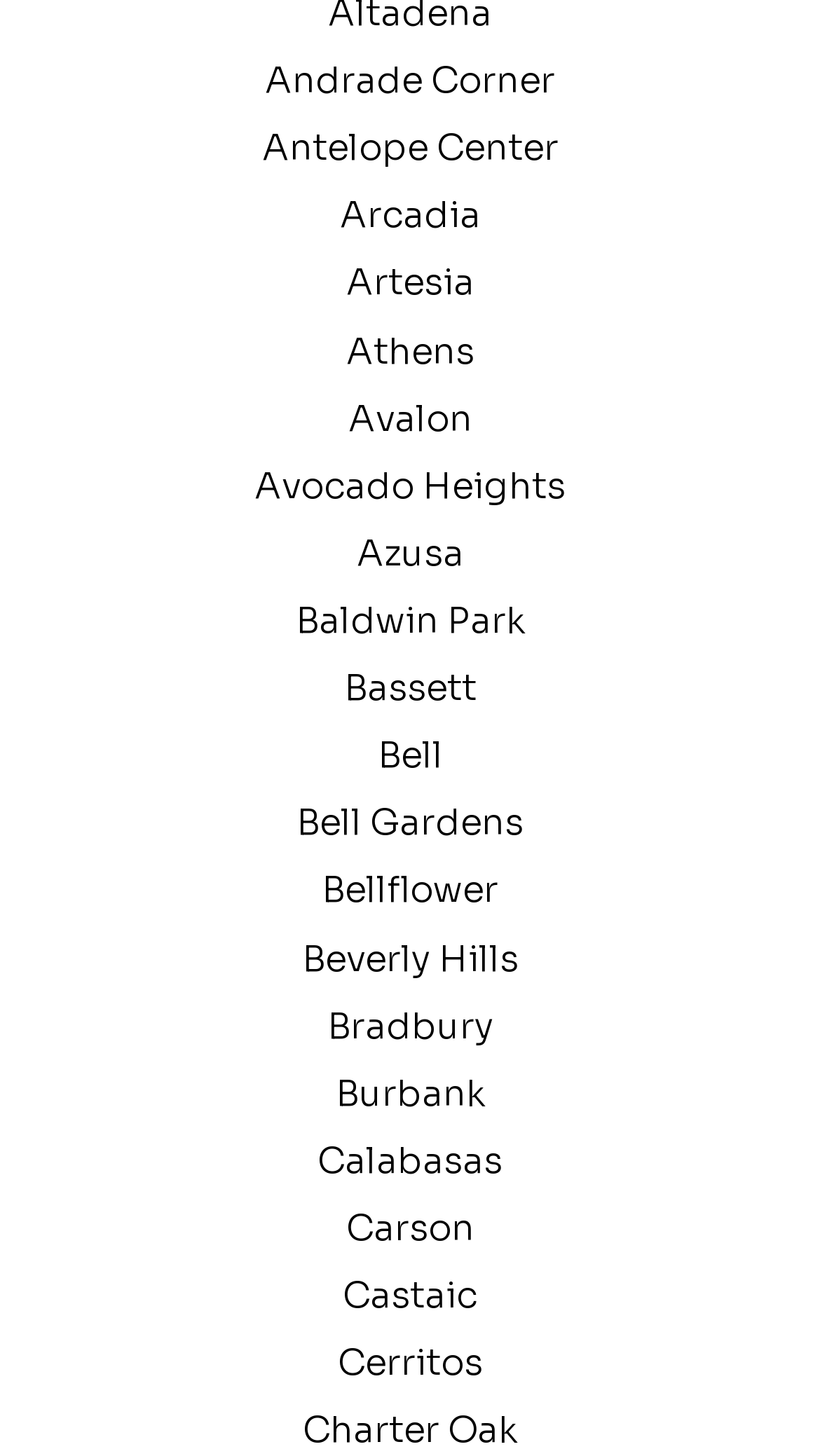Please answer the following question using a single word or phrase: 
Is there a city named 'Los Angeles'?

No